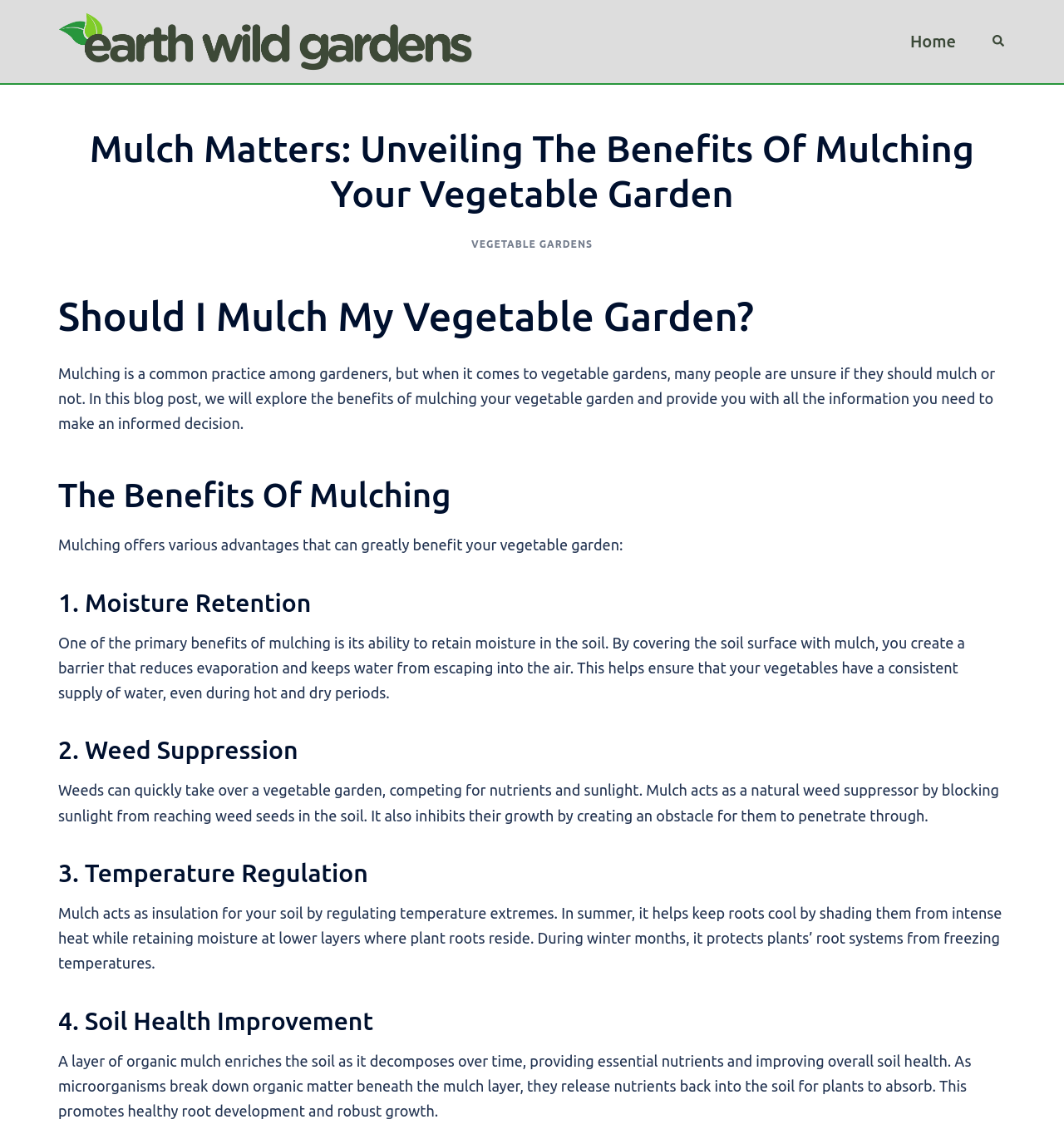What happens to weeds when mulch is applied?
Provide a detailed and well-explained answer to the question.

According to the webpage, mulch acts as a natural weed suppressor by blocking sunlight from reaching weed seeds in the soil, and it also inhibits their growth by creating an obstacle for them to penetrate through.